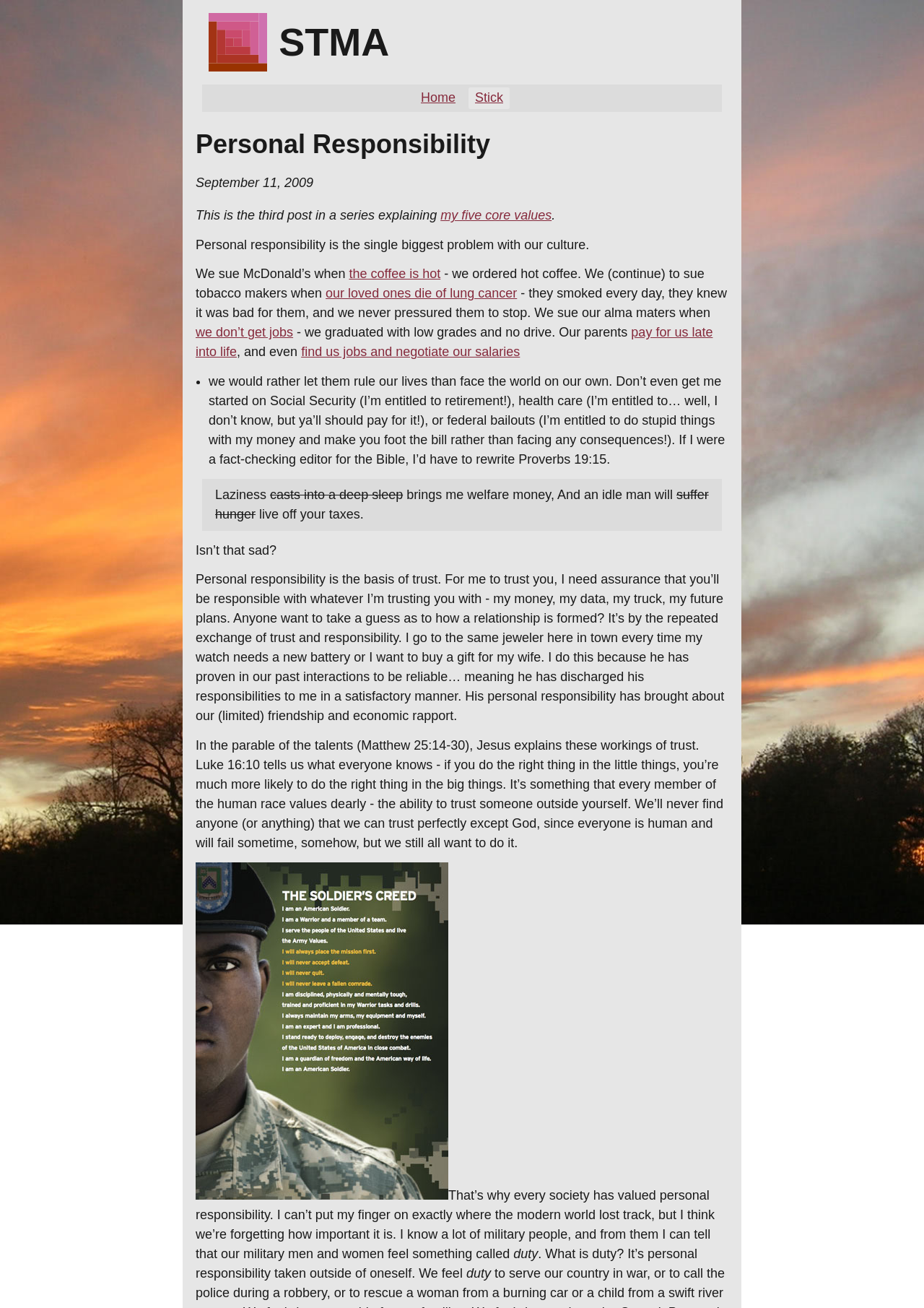Extract the bounding box coordinates for the described element: "Home". The coordinates should be represented as four float numbers between 0 and 1: [left, top, right, bottom].

[0.448, 0.067, 0.5, 0.083]